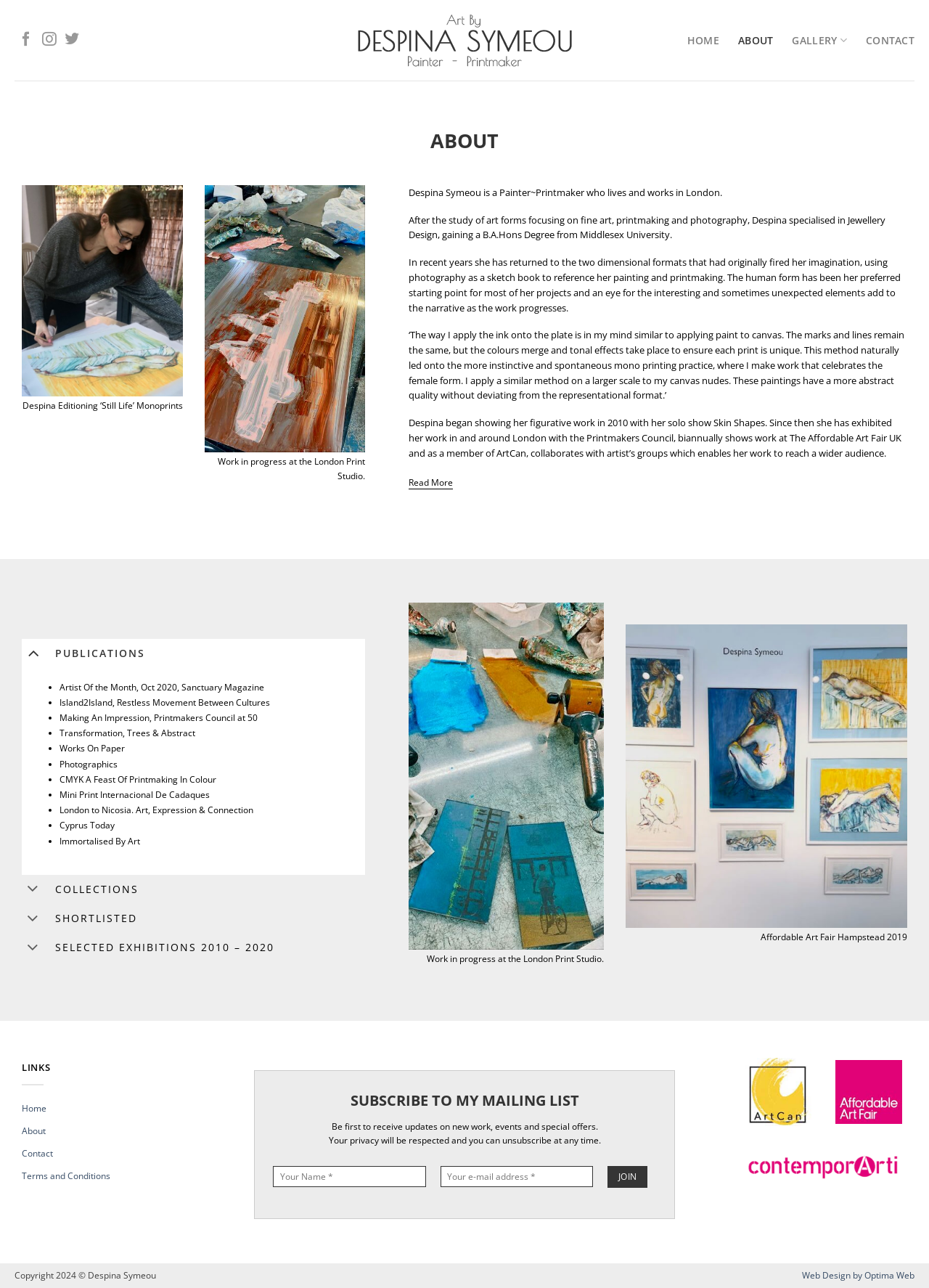How many publications are listed?
Examine the image and give a concise answer in one word or a short phrase.

9